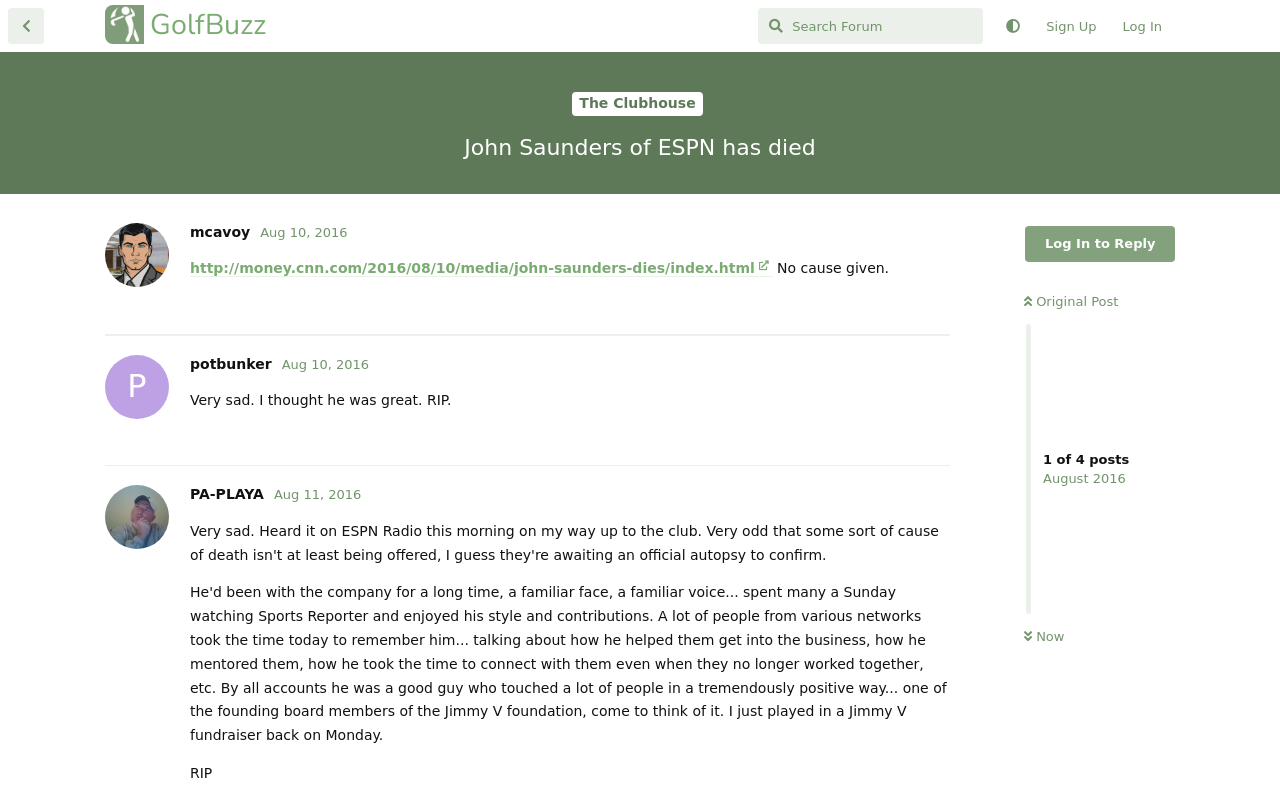Elaborate on the different components and information displayed on the webpage.

The webpage is about the death of John Saunders, an ESPN anchor. At the top, there is a header section with links to "The Clubhouse" and the title "John Saunders of ESPN has died". Below the header, there is a search bar and several buttons, including "Sign Up", "Log In", and a blank button.

The main content of the webpage is divided into three sections. The first section has a heading "mcavoy" and a link to an article with the title "John Saunders of ESPN has died" and a brief description "No cause given." There is also a "Reply" button below the article.

The second section has a heading "P potbunker" and a link to an article with a brief comment "Very sad. I thought he was great. RIP." There is also a "Reply" button below the article.

The third section has a heading "PA-PLAYA" and a link to an article with a brief comment "RIP". There is also a "Reply" button below the article.

On the right side of the webpage, there are several buttons, including "Log In to Reply", "Original Post", and a button with the text "4 posts". There is also a section with the text "August 2016" and a link to a post with the text "Now".